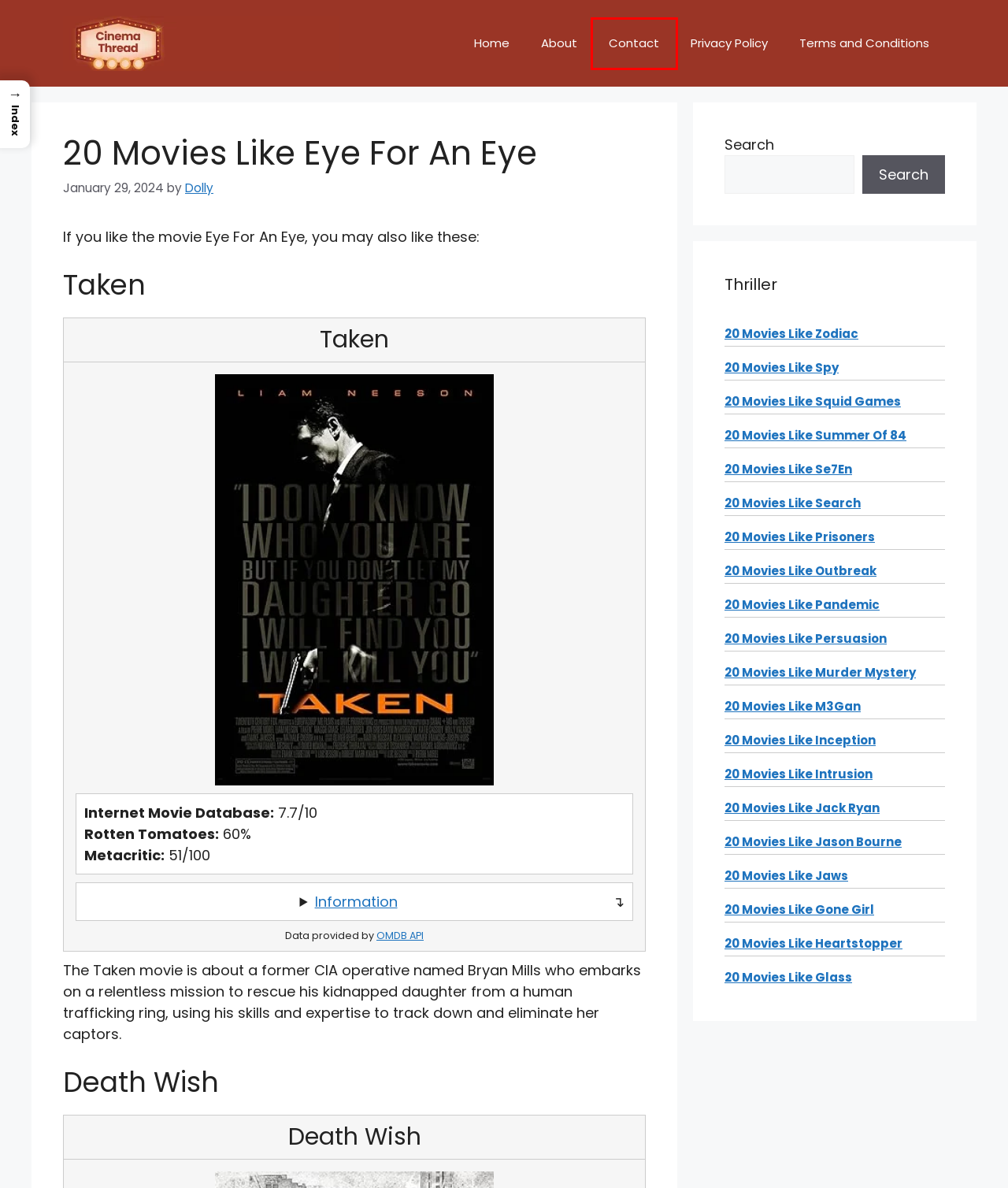You are provided a screenshot of a webpage featuring a red bounding box around a UI element. Choose the webpage description that most accurately represents the new webpage after clicking the element within the red bounding box. Here are the candidates:
A. OMDb API - The Open Movie Database
B. Privacy Policy - cinemathread.com
C. 20 Movies Like Squid Games - cinemathread.com
D. Dolly - cinemathread.com
E. 20 Movies Like Intrusion - cinemathread.com
F. 20 Movies Like Gone Girl - cinemathread.com
G. 20 Movies Like Inception - cinemathread.com
H. Contact - cinemathread.com

H